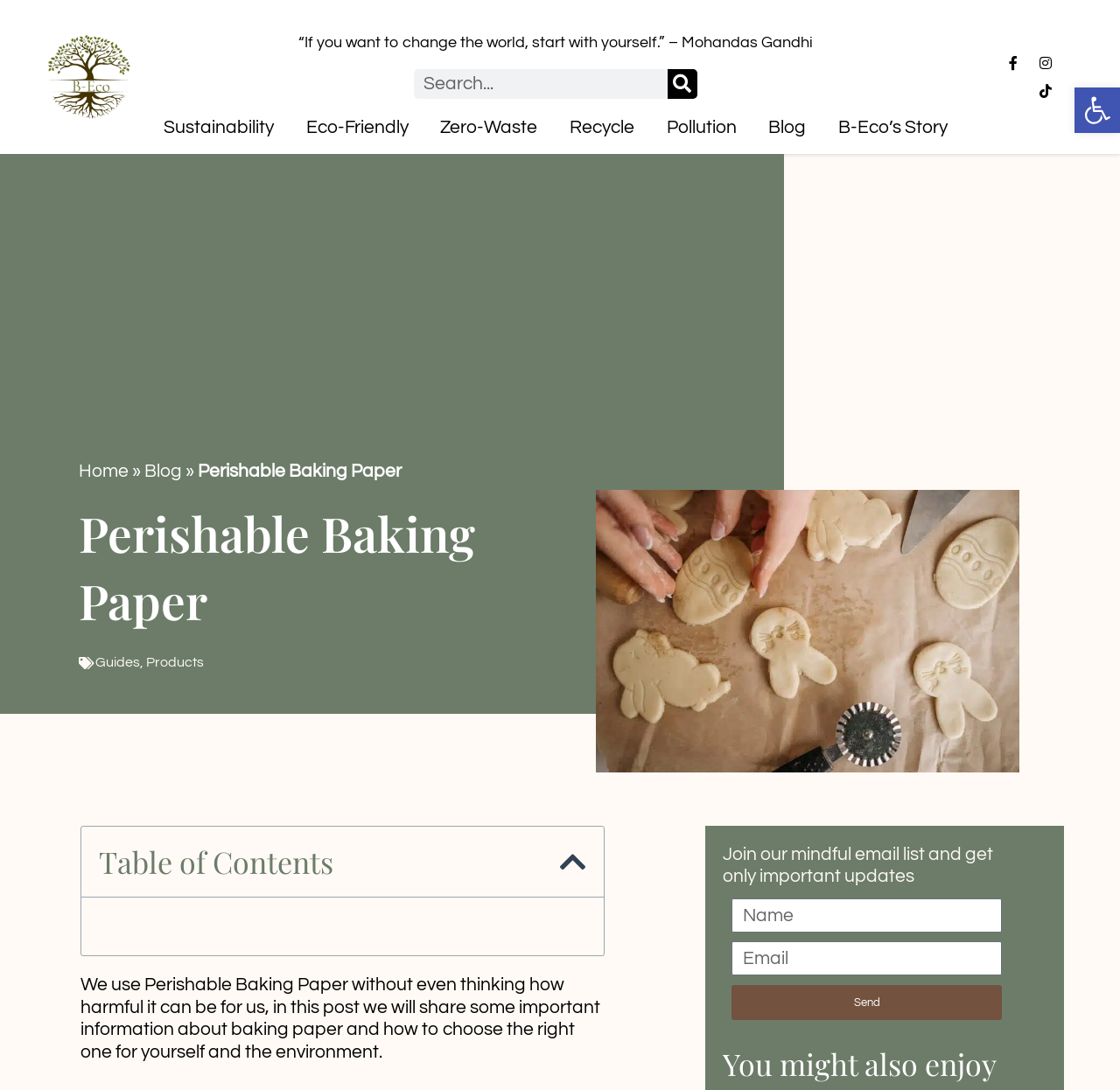Use one word or a short phrase to answer the question provided: 
How many social media links are there?

3